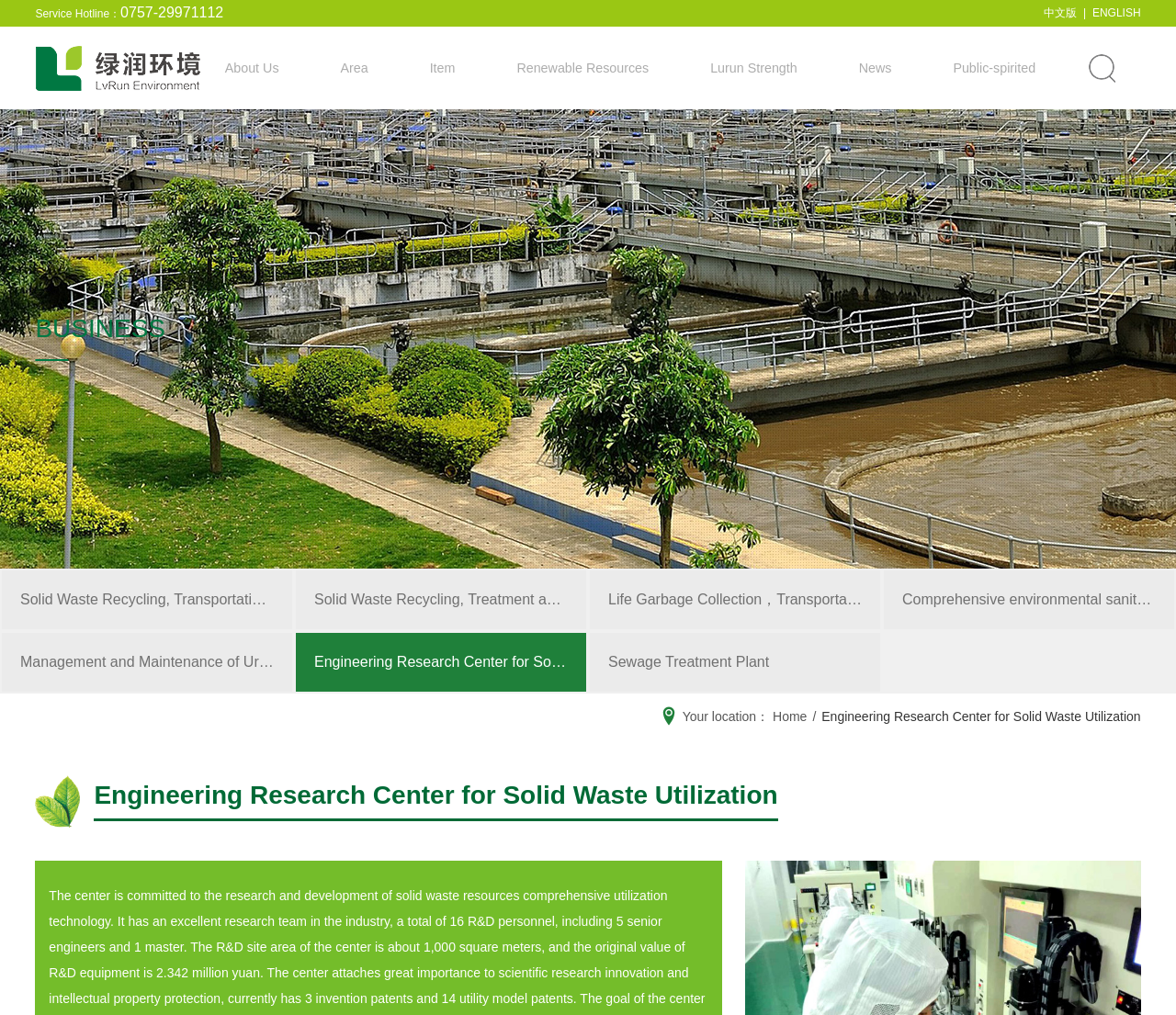Find the bounding box coordinates for the area that should be clicked to accomplish the instruction: "View the renewable resources".

[0.445, 0.026, 0.571, 0.108]